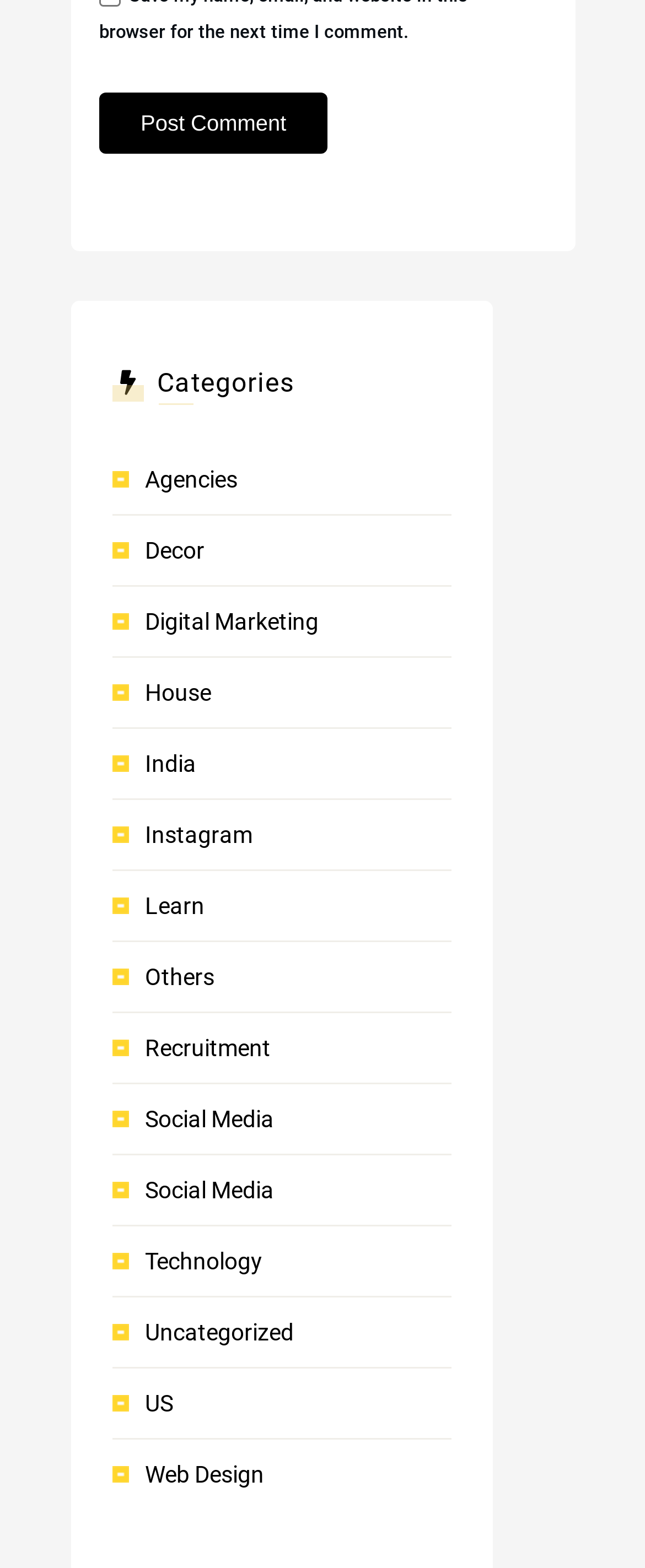Is there a category for 'House'?
Using the information from the image, provide a comprehensive answer to the question.

I searched the list of links under the 'Categories' static text and found a link with the text 'House', so yes, there is a category for 'House'.